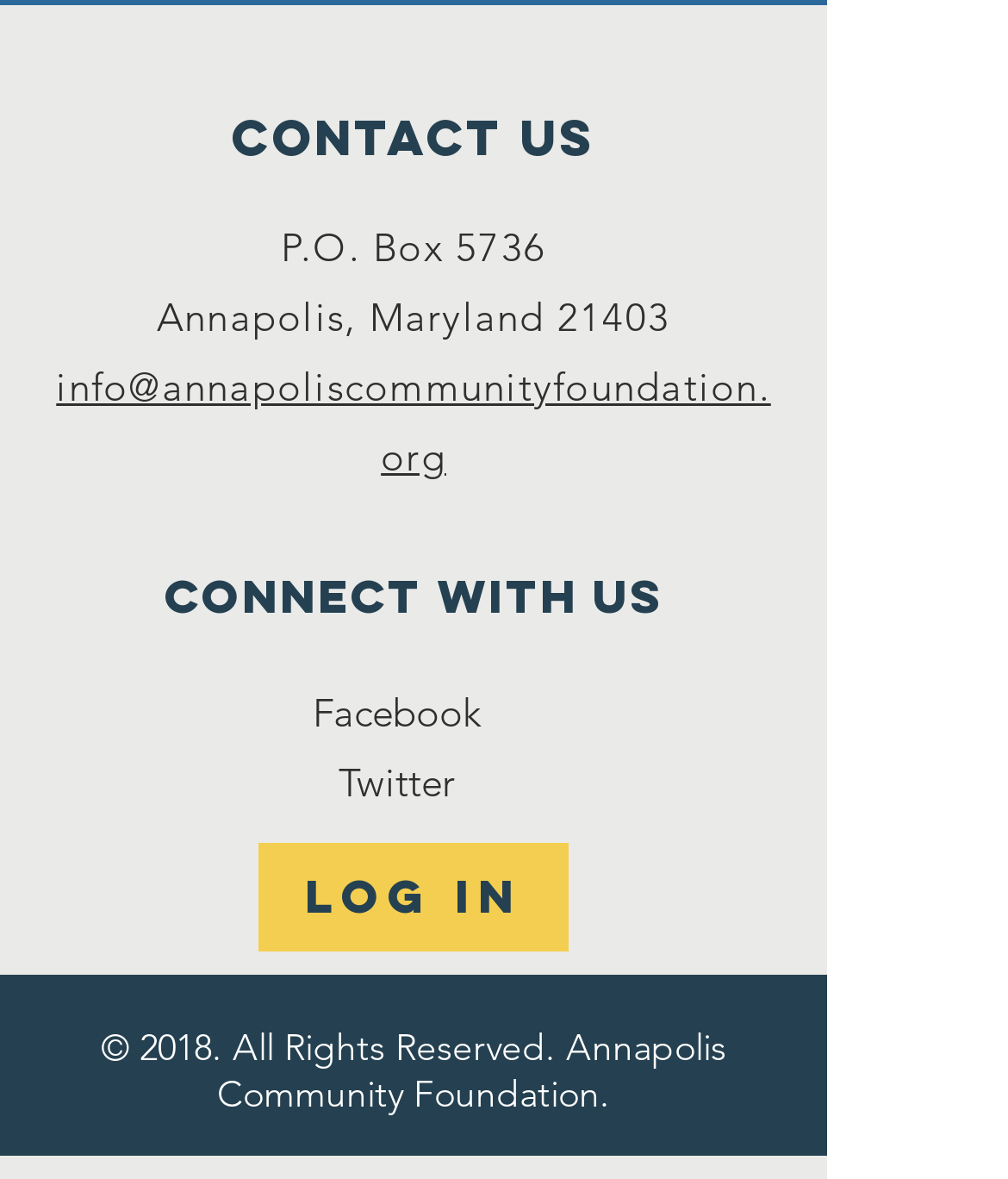Using the provided element description, identify the bounding box coordinates as (top-left x, top-left y, bottom-right x, bottom-right y). Ensure all values are between 0 and 1. Description: Facebook

[0.31, 0.583, 0.477, 0.625]